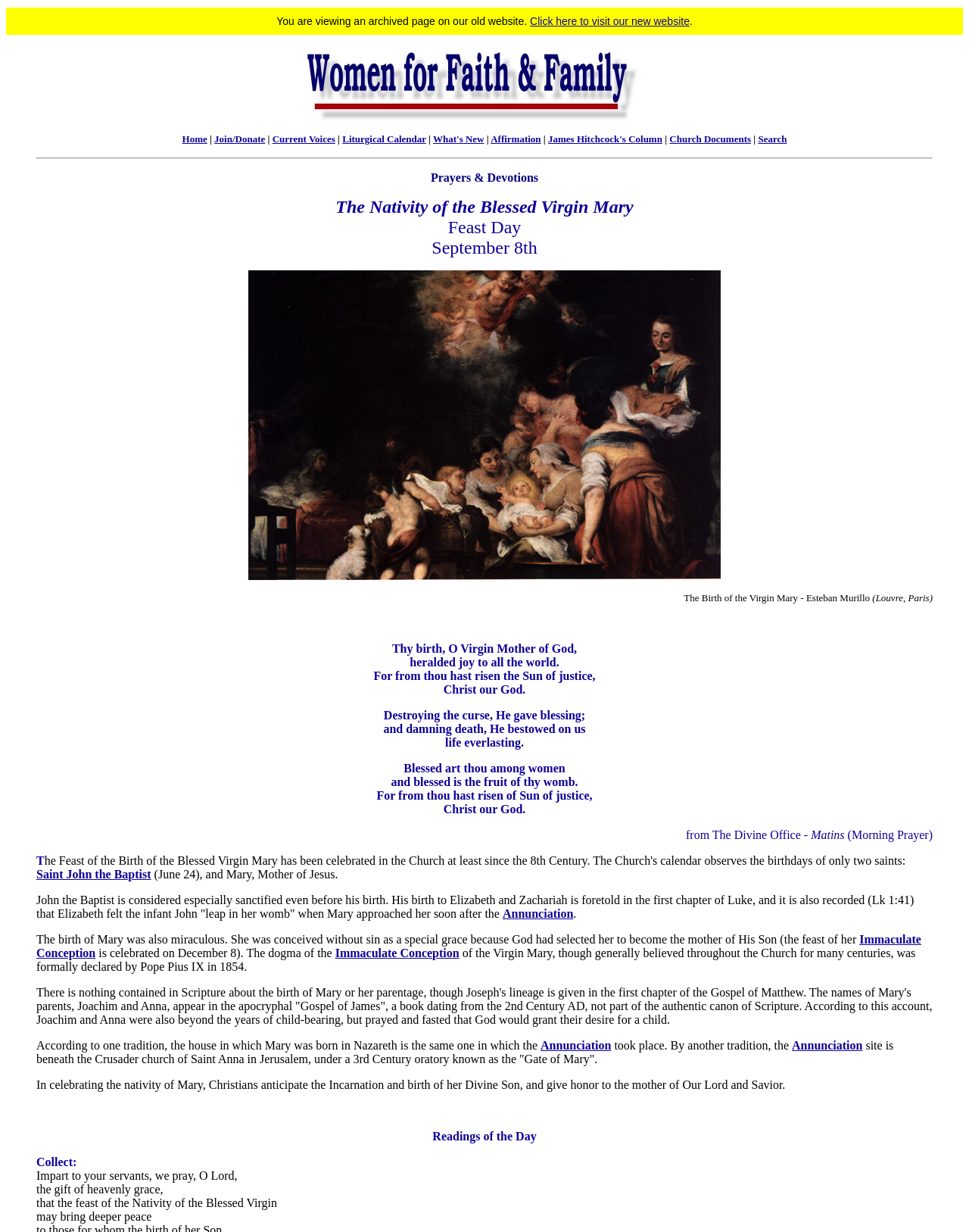Please mark the bounding box coordinates of the area that should be clicked to carry out the instruction: "Learn about 'Immaculate Conception'".

[0.346, 0.768, 0.474, 0.779]